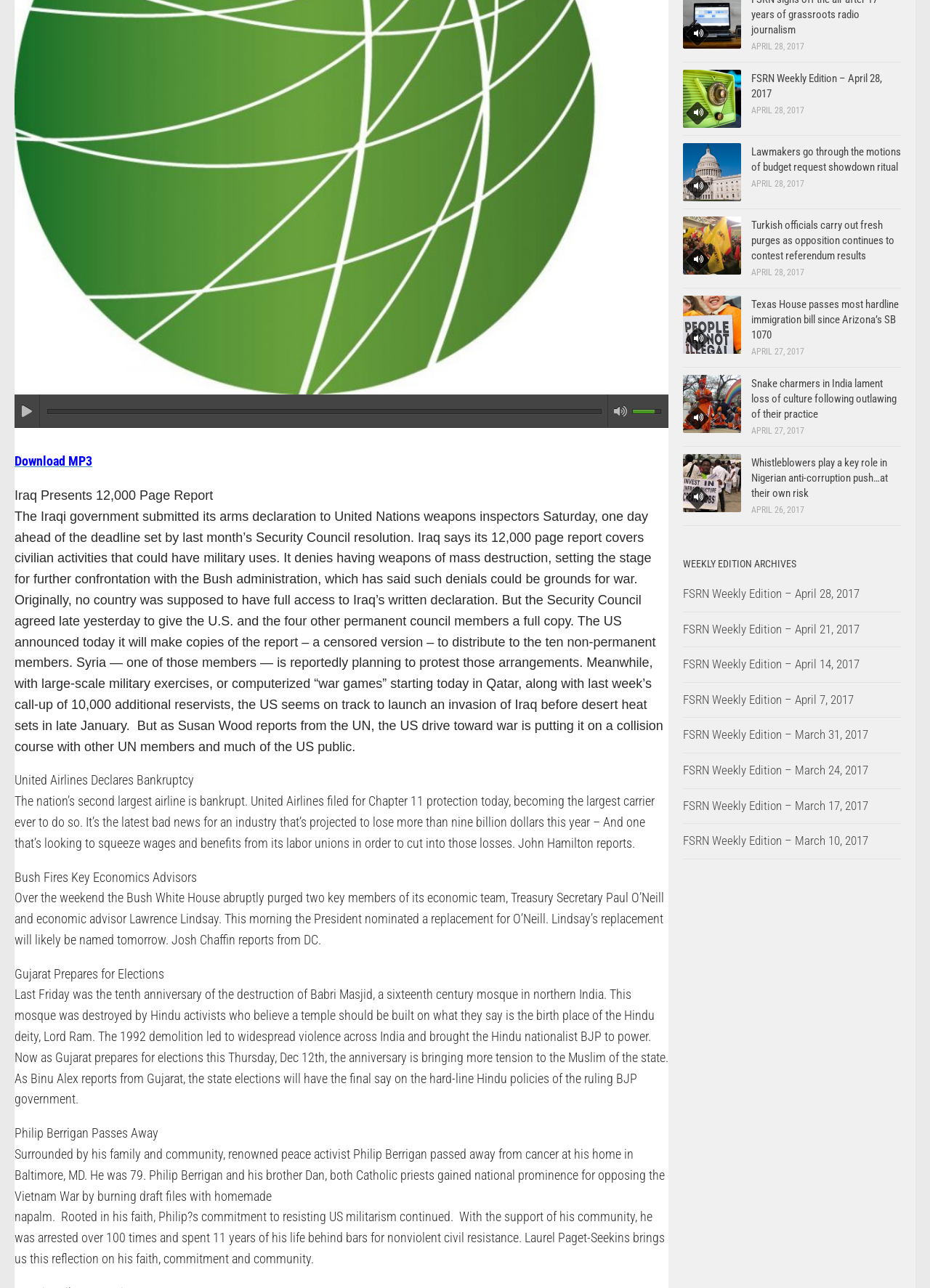Determine the bounding box coordinates for the HTML element described here: "Download MP3".

[0.016, 0.352, 0.099, 0.364]